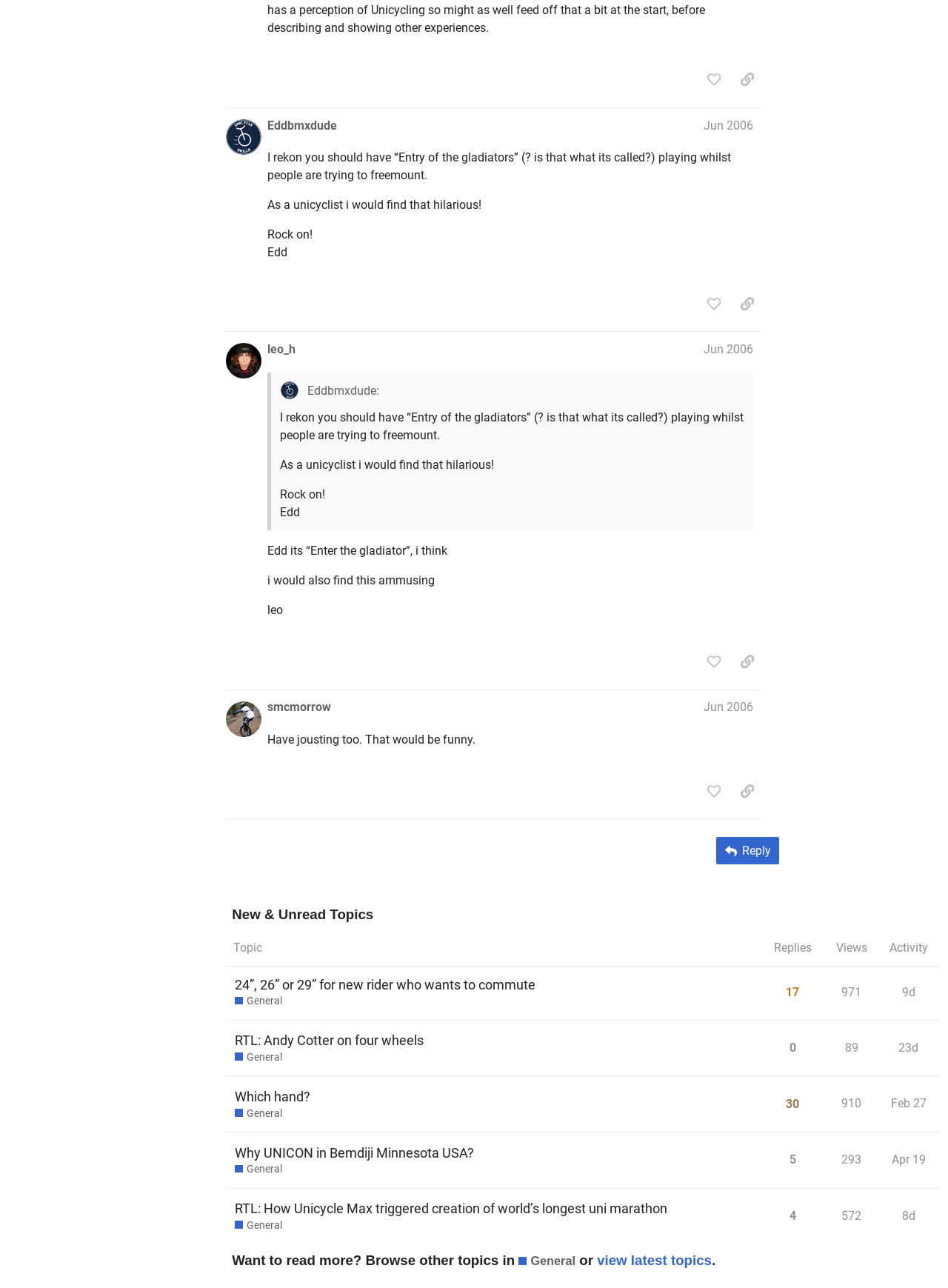Point out the bounding box coordinates of the section to click in order to follow this instruction: "View topic '24”, 26” or 29” for new rider who wants to commute'".

[0.238, 0.757, 0.805, 0.792]